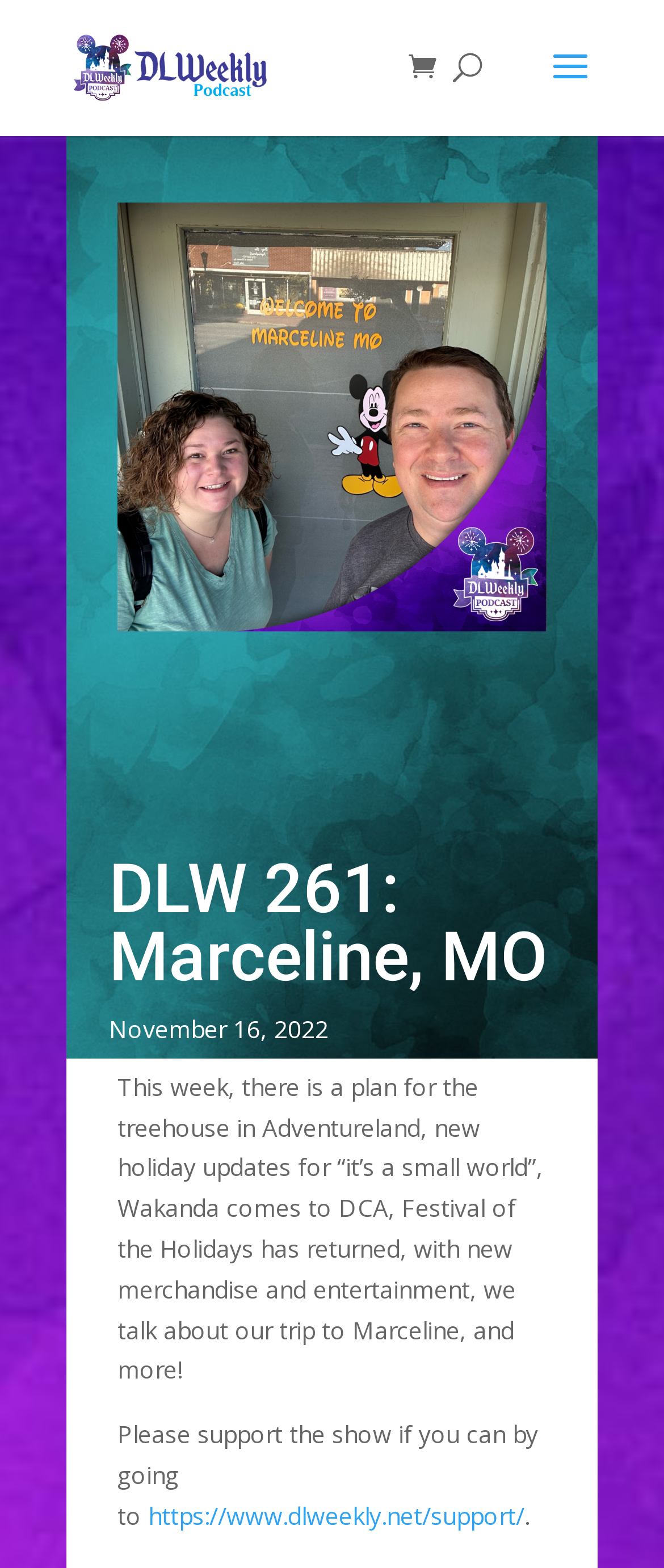Produce an elaborate caption capturing the essence of the webpage.

The webpage appears to be a podcast episode page, specifically for episode 261 of the DLWeekly Podcast. At the top, there is a link to the podcast's main page, accompanied by a small image of the podcast's logo. 

To the right of the logo, there is a search bar that spans almost half of the page's width. Below the search bar, there is a large image that takes up most of the page's width. 

Above the image, there is a heading that displays the episode title, "DLW 261: Marceline, MO". Directly below the heading, there is a text that shows the episode's release date, "November 16, 2022". 

Below the release date, there is a brief summary of the episode, which mentions topics such as a plan for the treehouse in Adventureland, holiday updates, and the hosts' trip to Marceline. 

At the bottom of the page, there is a text that encourages listeners to support the show, with a link to the support page. The link is located to the right of the supporting text.